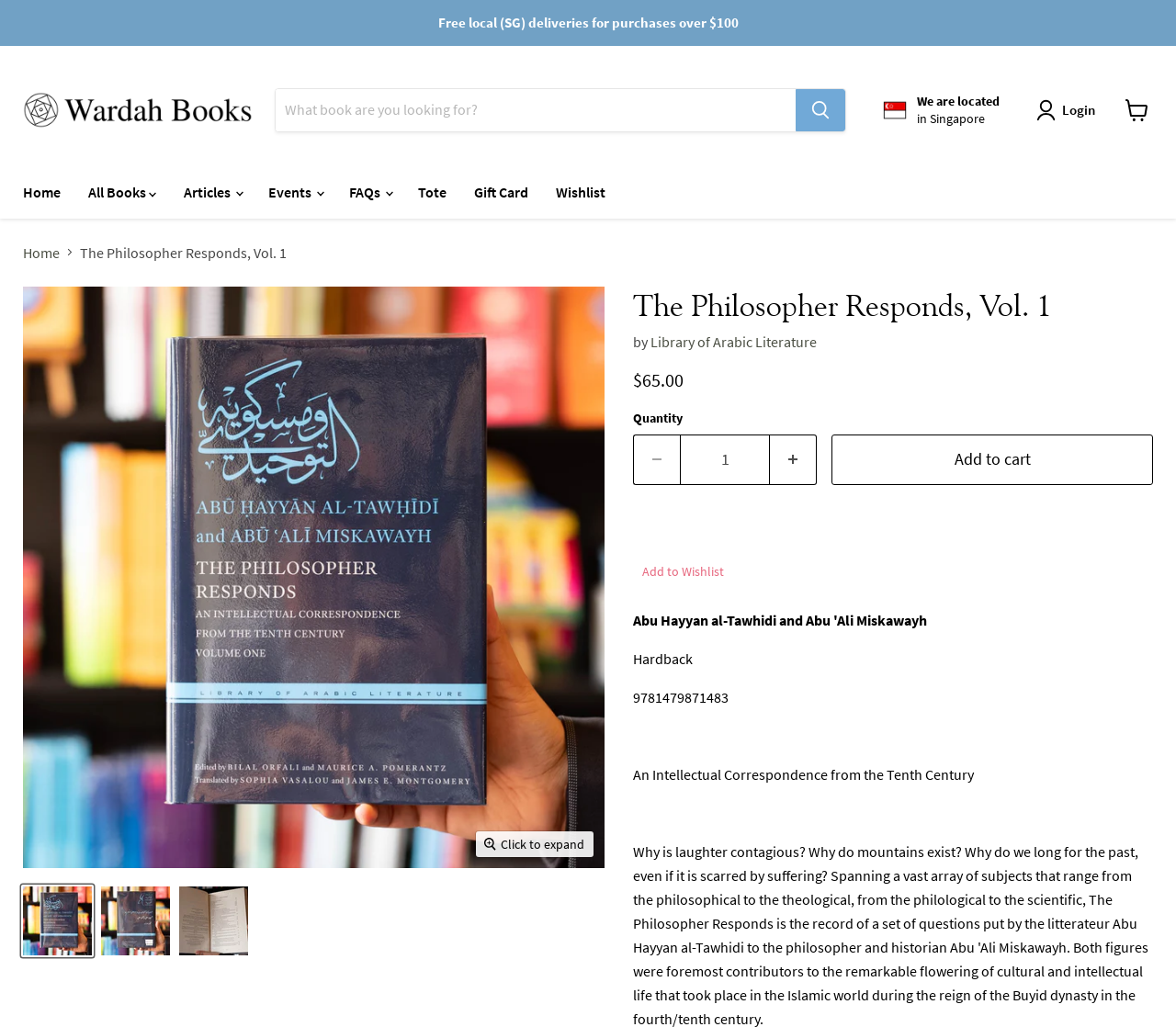Answer with a single word or phrase: 
What is the price of the book?

$65.00